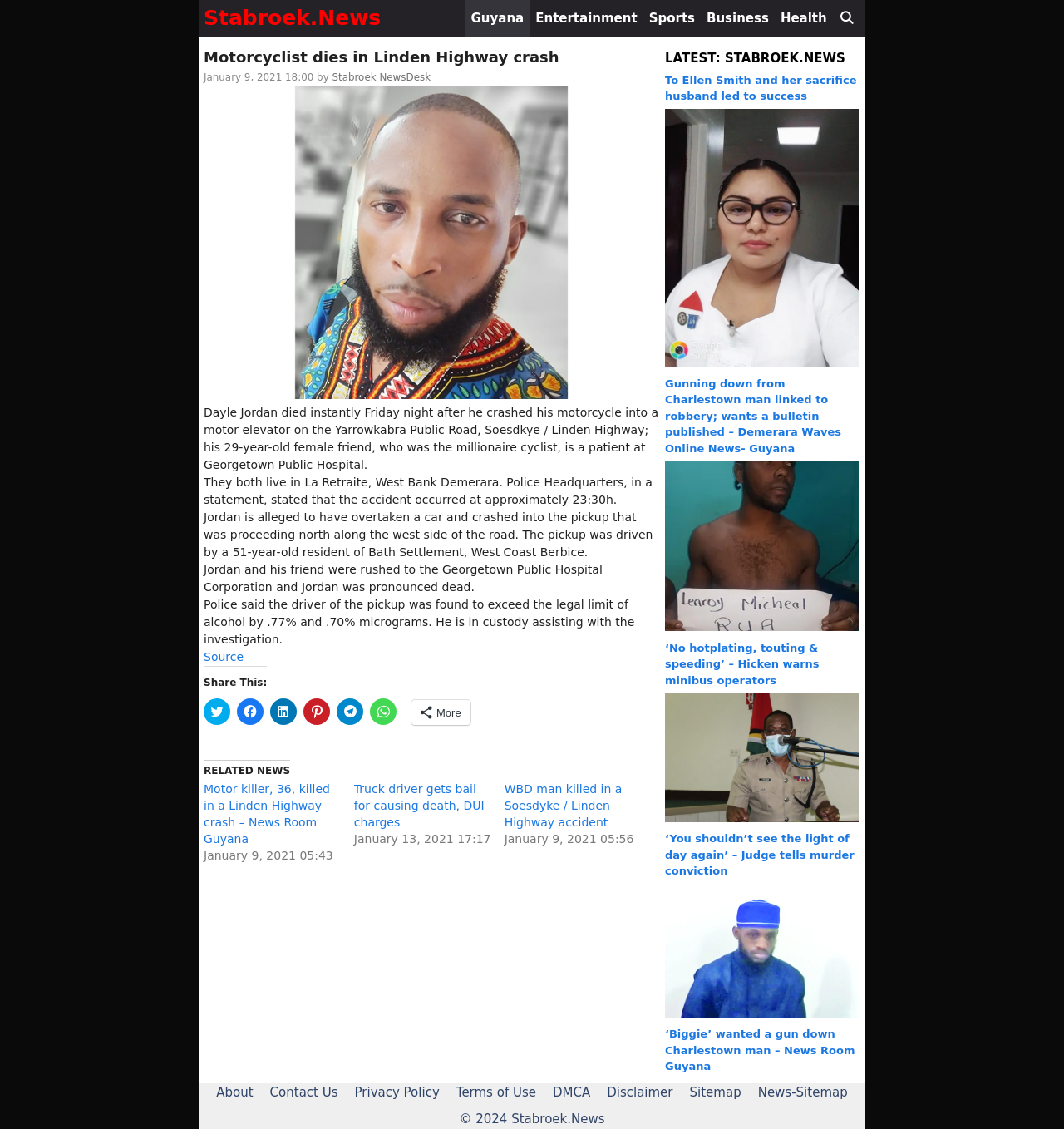Respond to the question below with a single word or phrase: What is the name of the hospital where the motorcyclist and his friend were rushed?

Georgetown Public Hospital